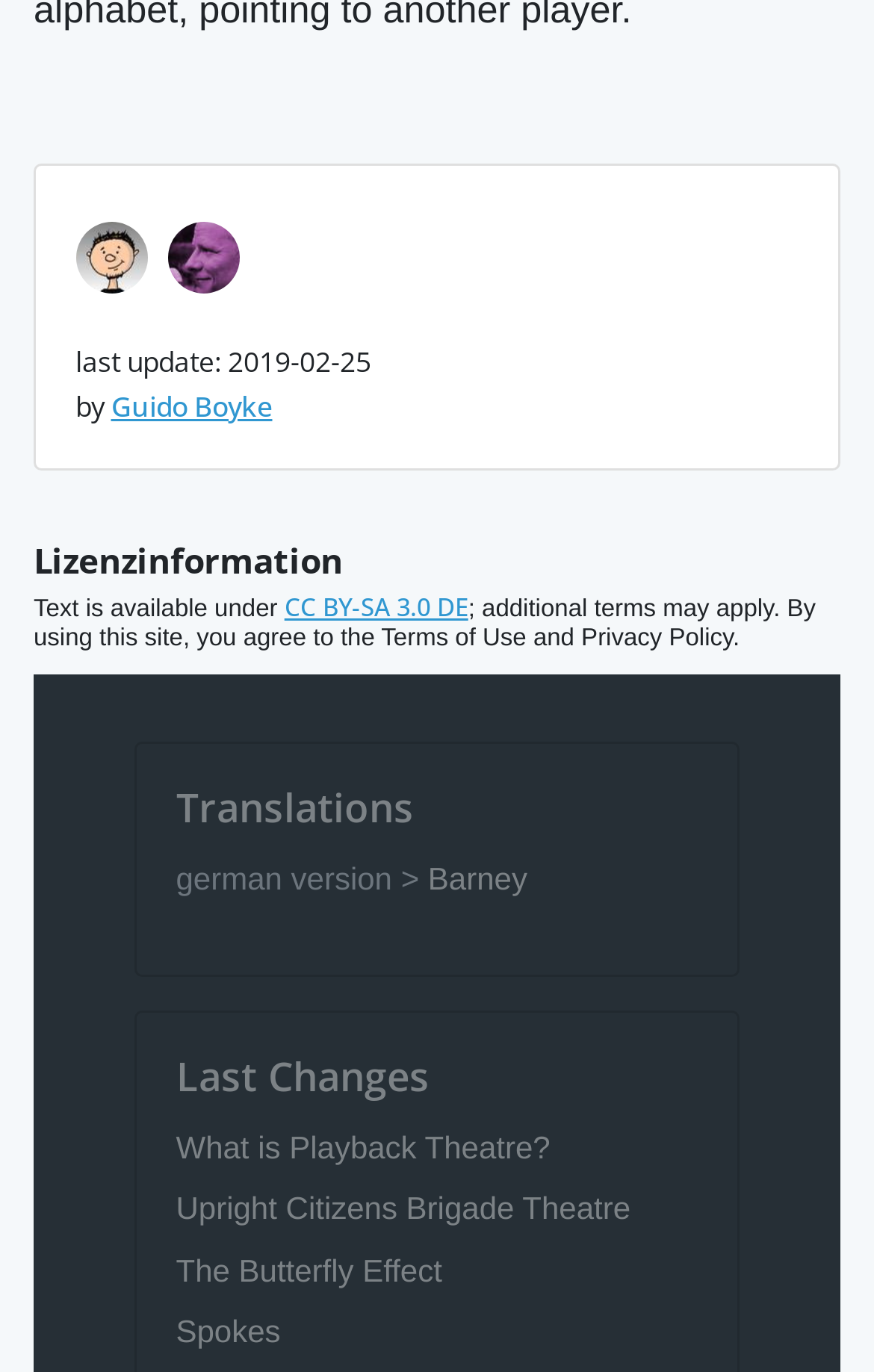Locate the bounding box coordinates of the element that should be clicked to fulfill the instruction: "visit Upright Citizens Brigade Theatre's page".

[0.201, 0.868, 0.721, 0.894]